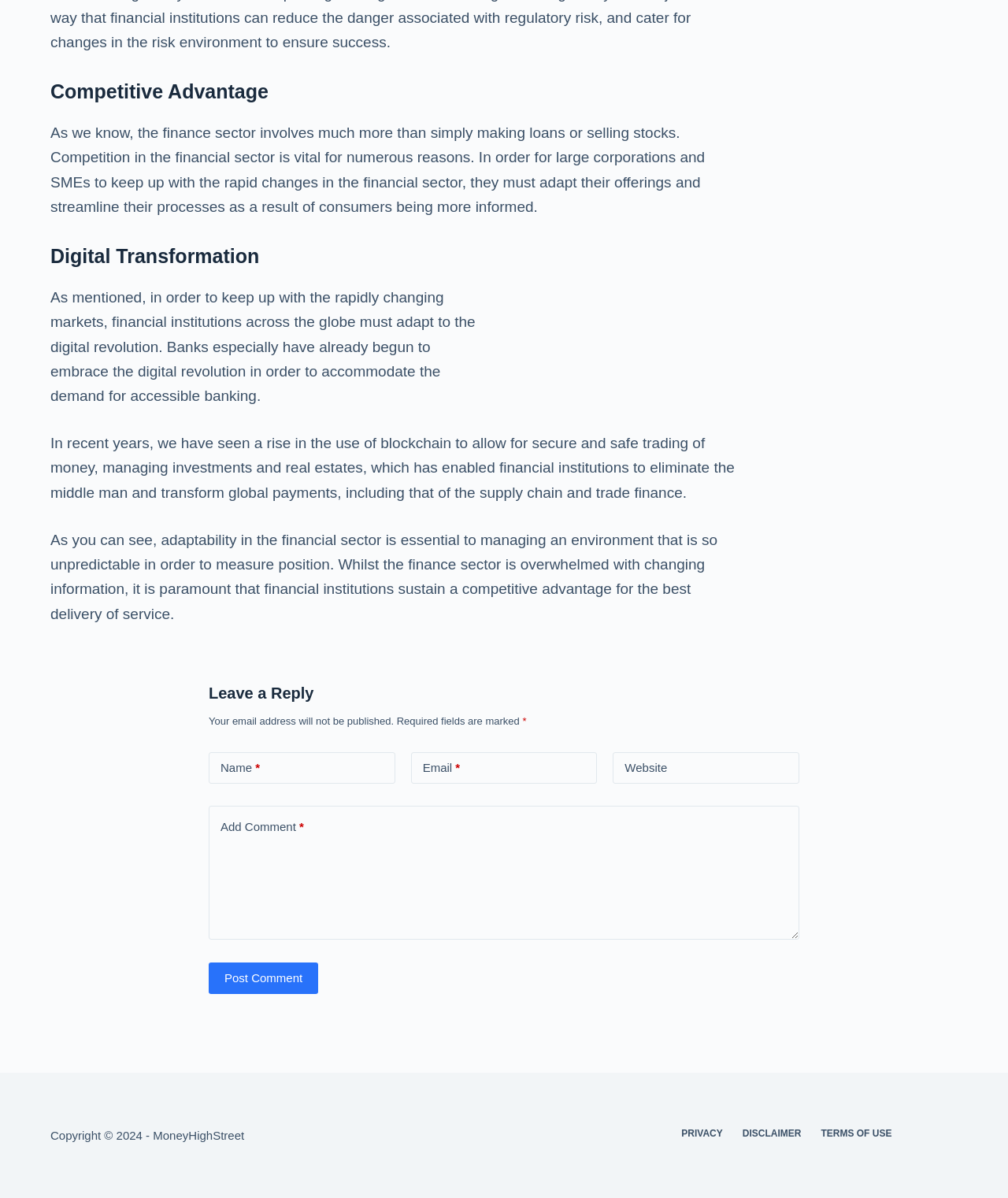What is the main topic of the article?
Answer the question with just one word or phrase using the image.

Financial sector